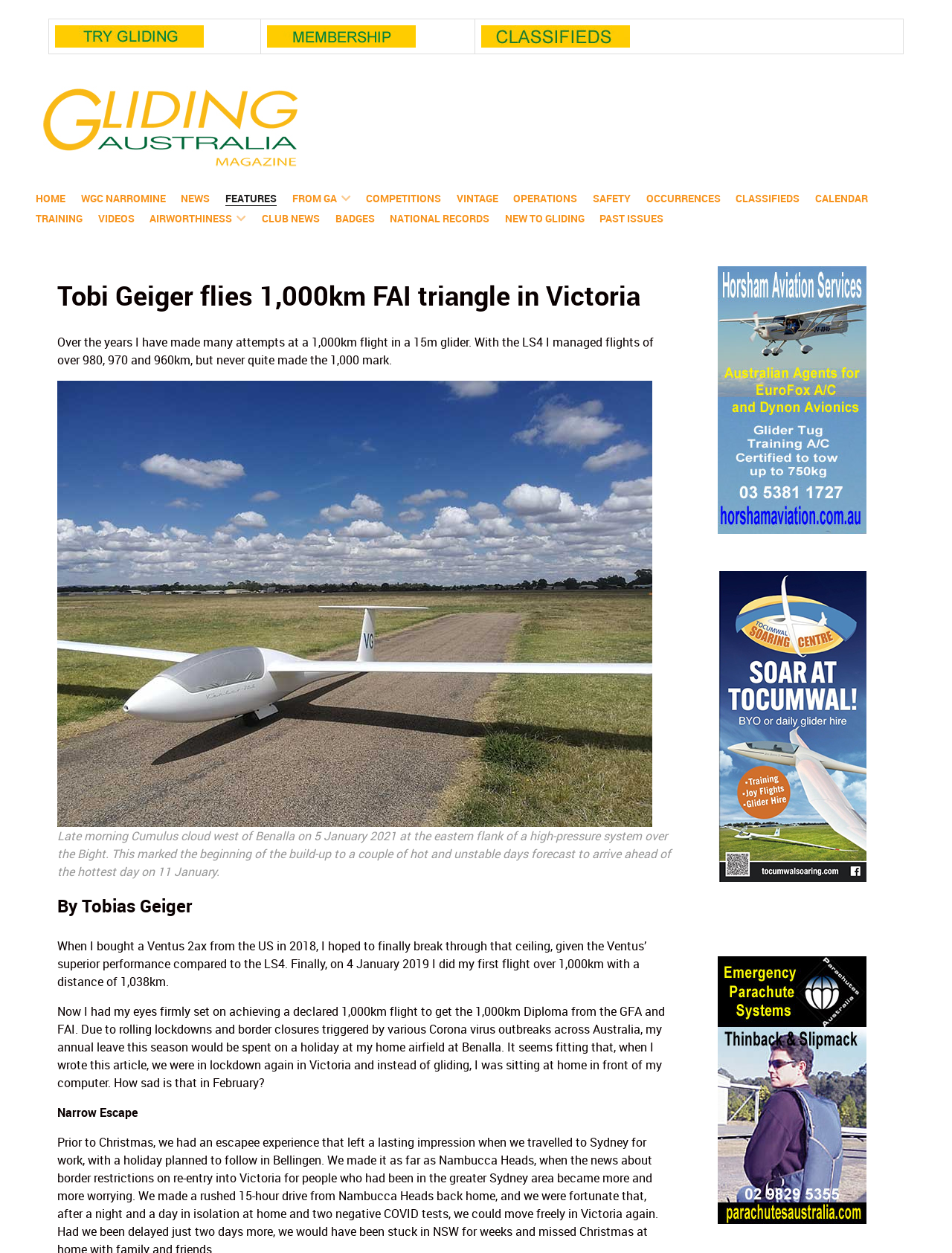Generate the text content of the main headline of the webpage.

Tobi Geiger flies 1,000km FAI triangle in Victoria